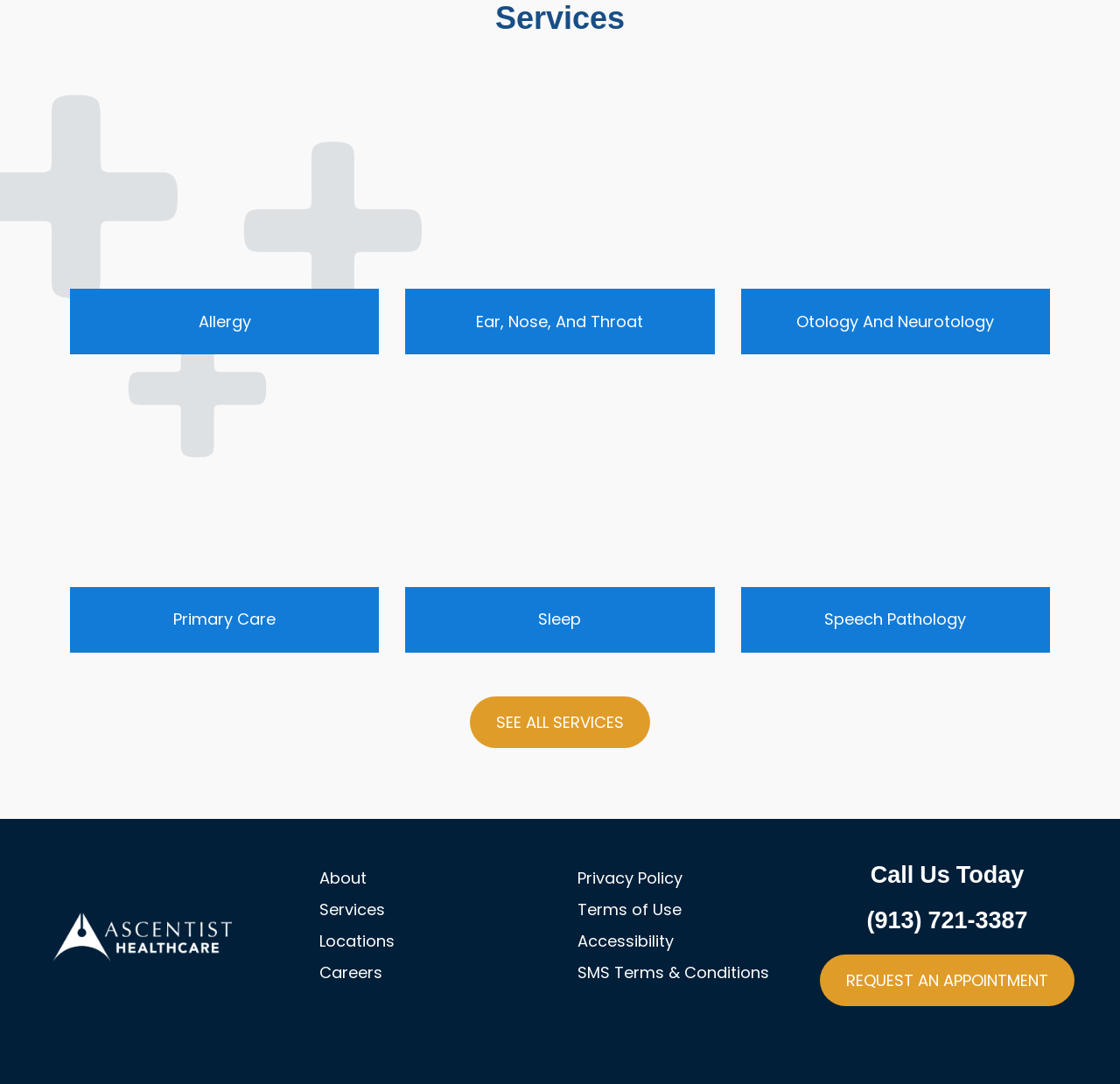Given the element description "About", identify the bounding box of the corresponding UI element.

[0.27, 0.796, 0.368, 0.825]